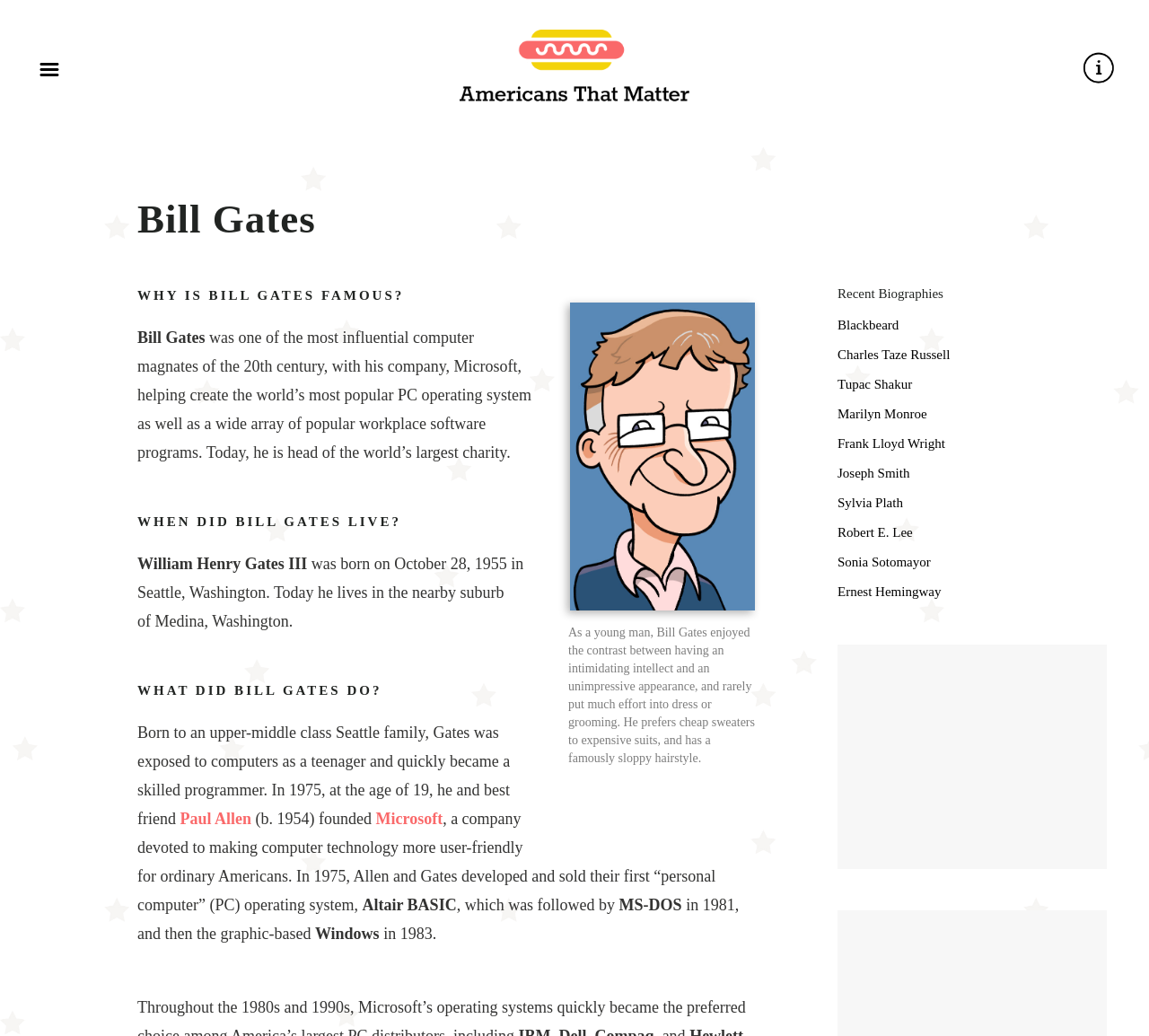Point out the bounding box coordinates of the section to click in order to follow this instruction: "Learn more about Paul Allen".

[0.157, 0.782, 0.219, 0.799]